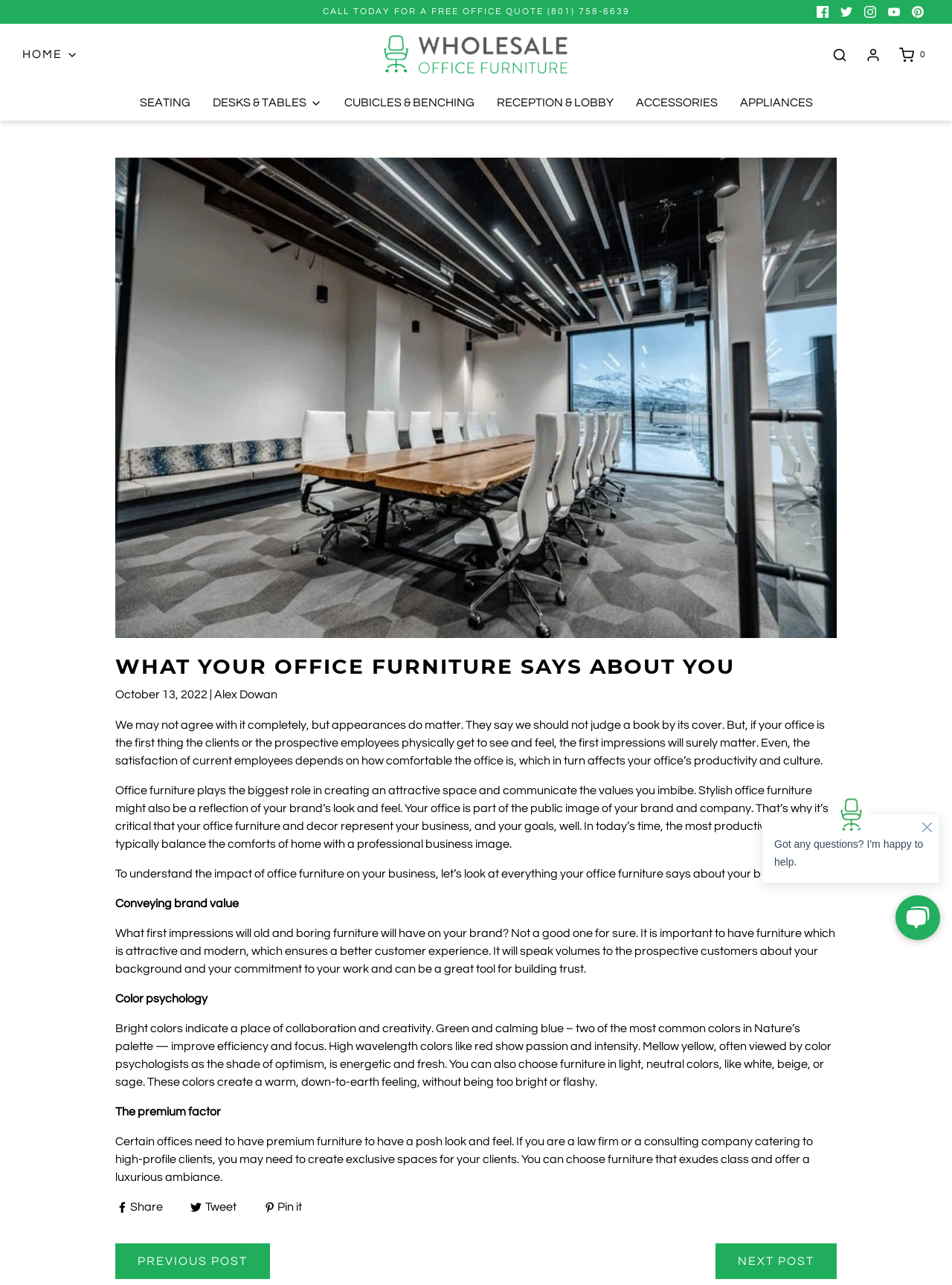Determine the bounding box coordinates for the area that should be clicked to carry out the following instruction: "Open search bar".

[0.868, 0.037, 0.896, 0.049]